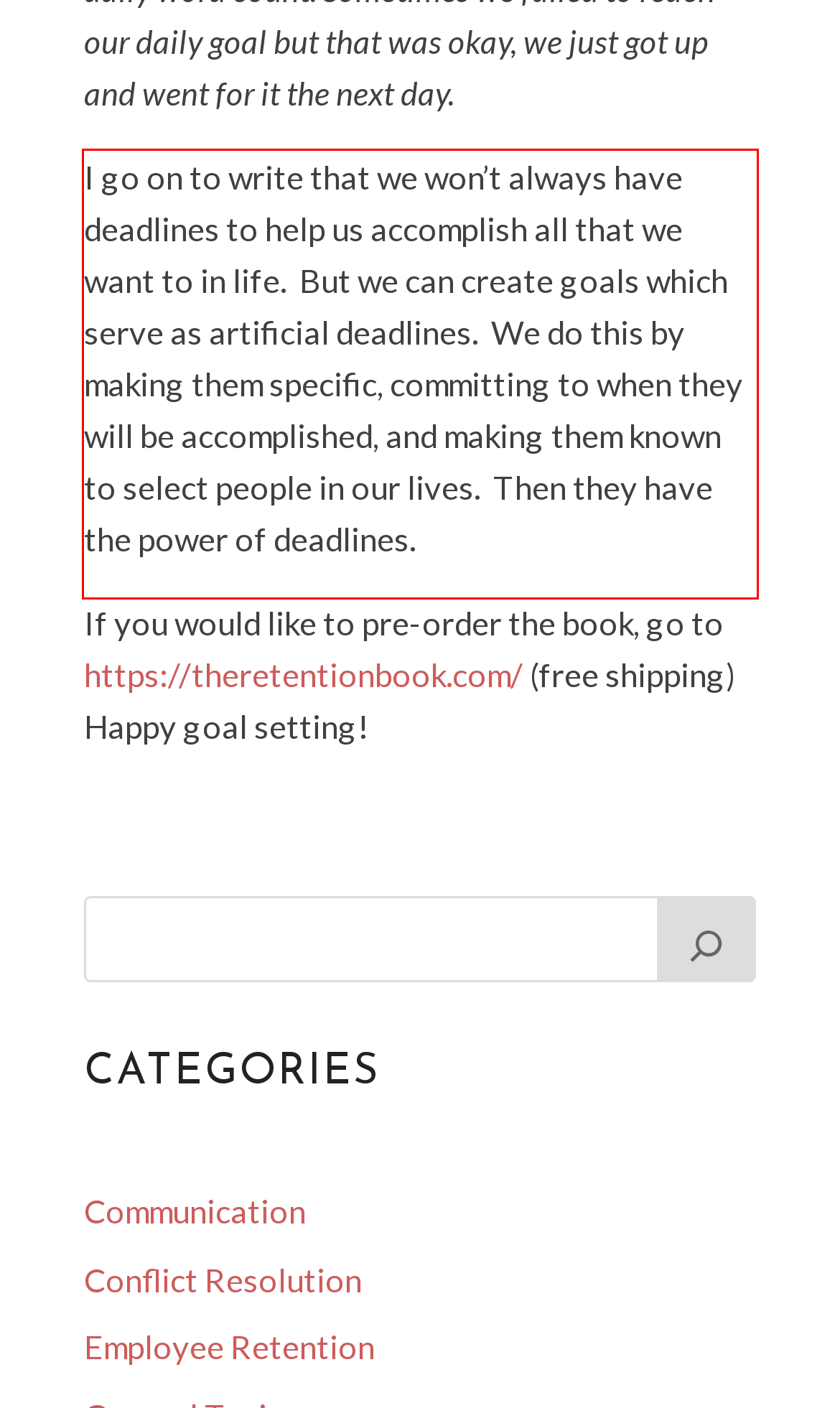Given a webpage screenshot with a red bounding box, perform OCR to read and deliver the text enclosed by the red bounding box.

I go on to write that we won’t always have deadlines to help us accomplish all that we want to in life. But we can create goals which serve as artificial deadlines. We do this by making them specific, committing to when they will be accomplished, and making them known to select people in our lives. Then they have the power of deadlines.